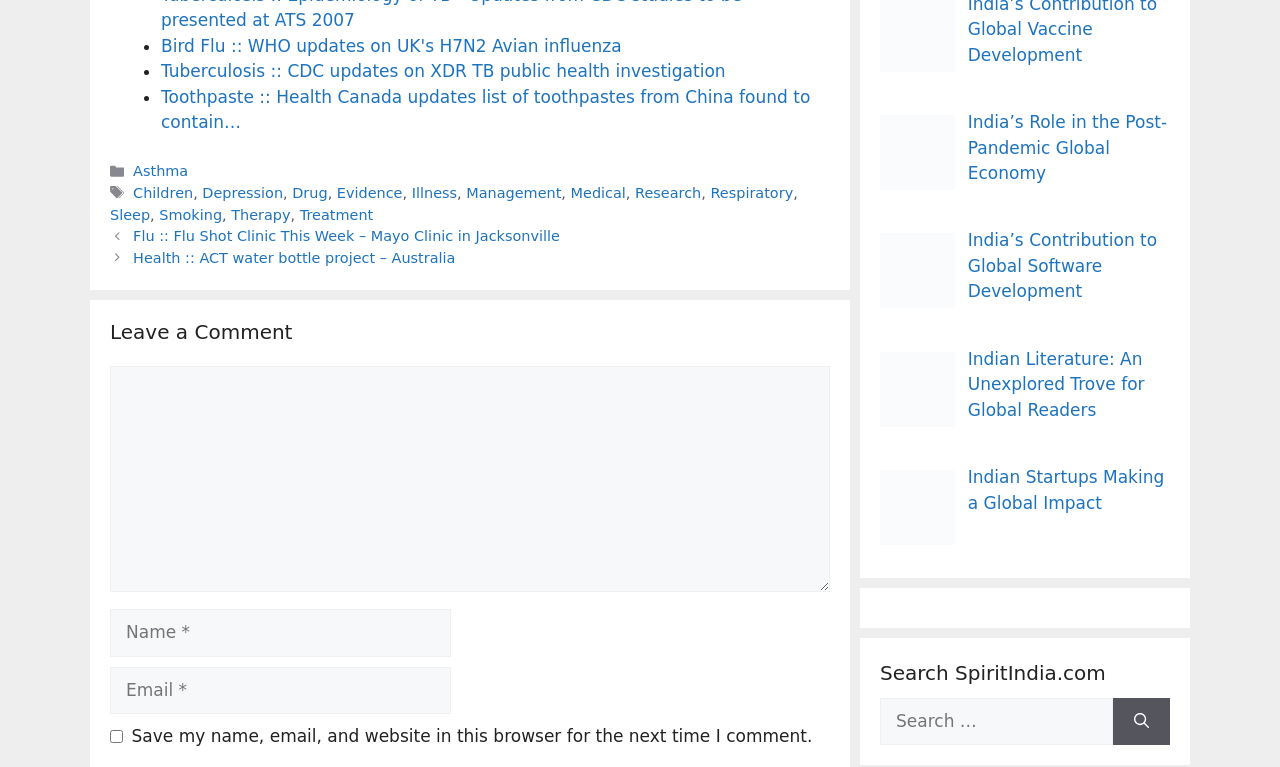Please answer the following question using a single word or phrase: 
How many search boxes are on the page?

1